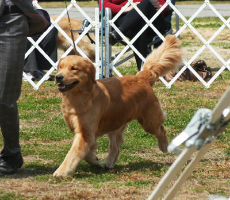Look at the image and answer the question in detail:
What type of event is taking place in the background?

The presence of an audience, fencing setup, and people in the background suggests a formal dog show or agility test, where breeds are showcased, and handlers demonstrate their skills.